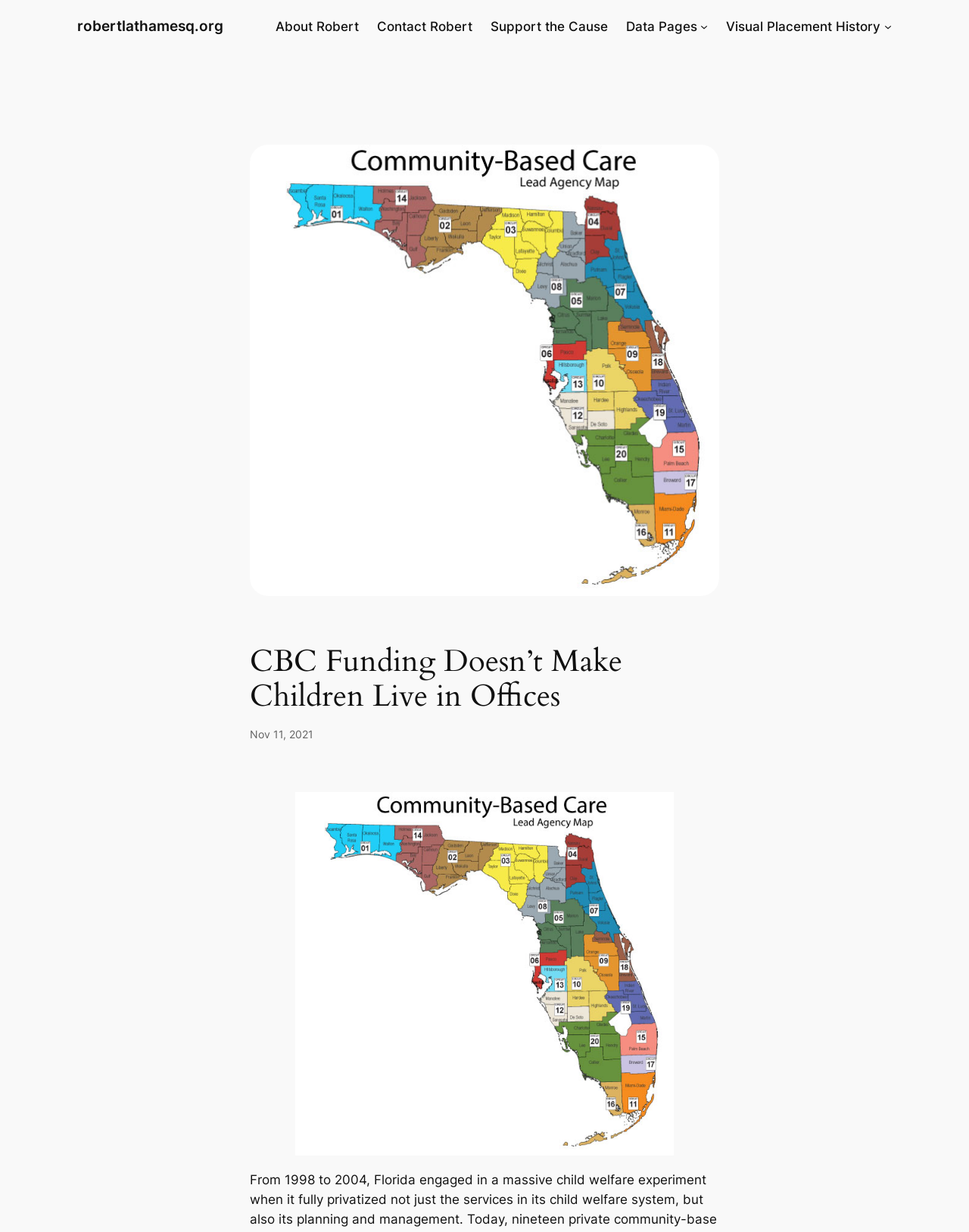Use a single word or phrase to answer the following:
What is the name of the author?

Robert